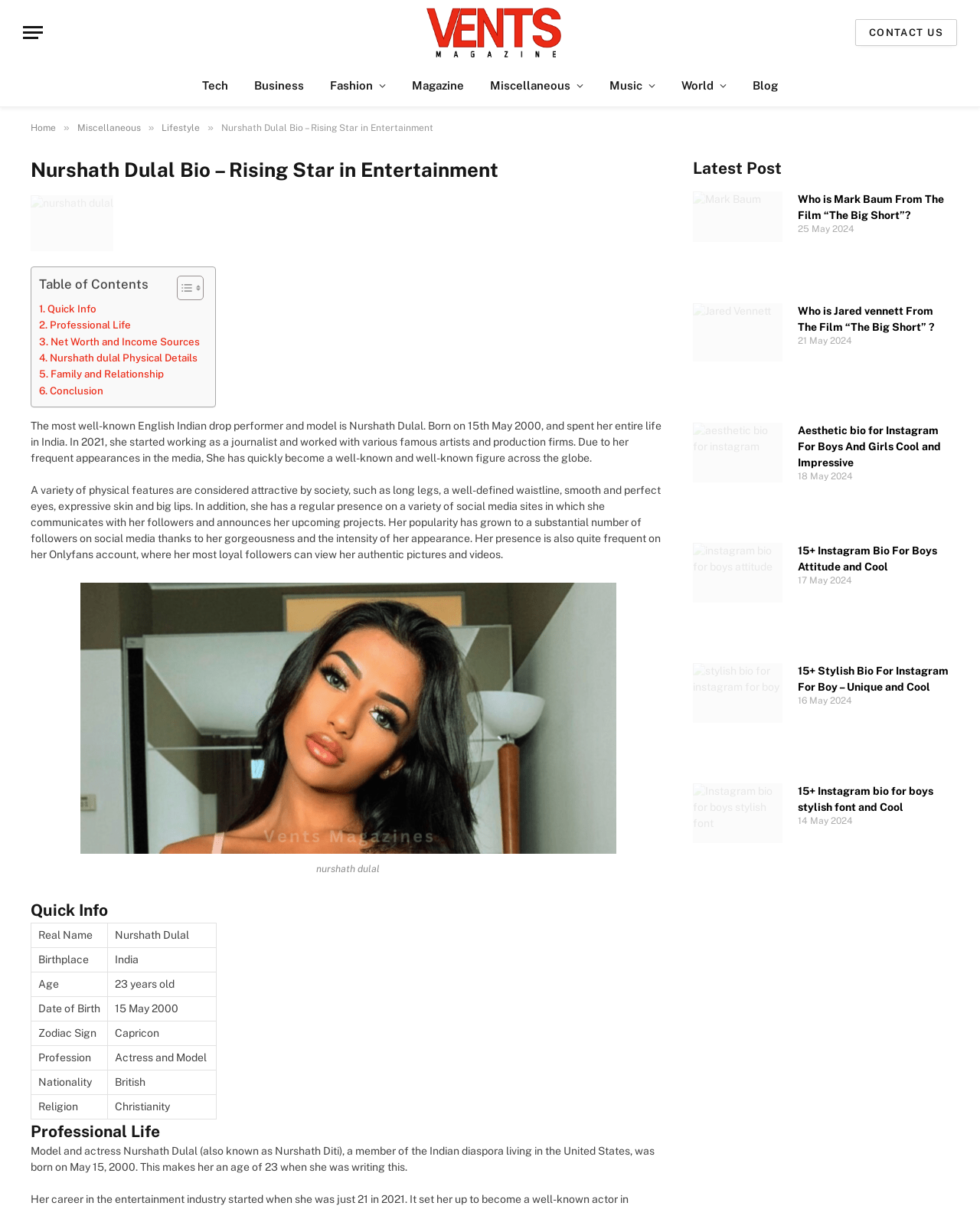Determine the bounding box coordinates of the section to be clicked to follow the instruction: "View Nurshath Dulal's quick info". The coordinates should be given as four float numbers between 0 and 1, formatted as [left, top, right, bottom].

[0.04, 0.25, 0.101, 0.263]